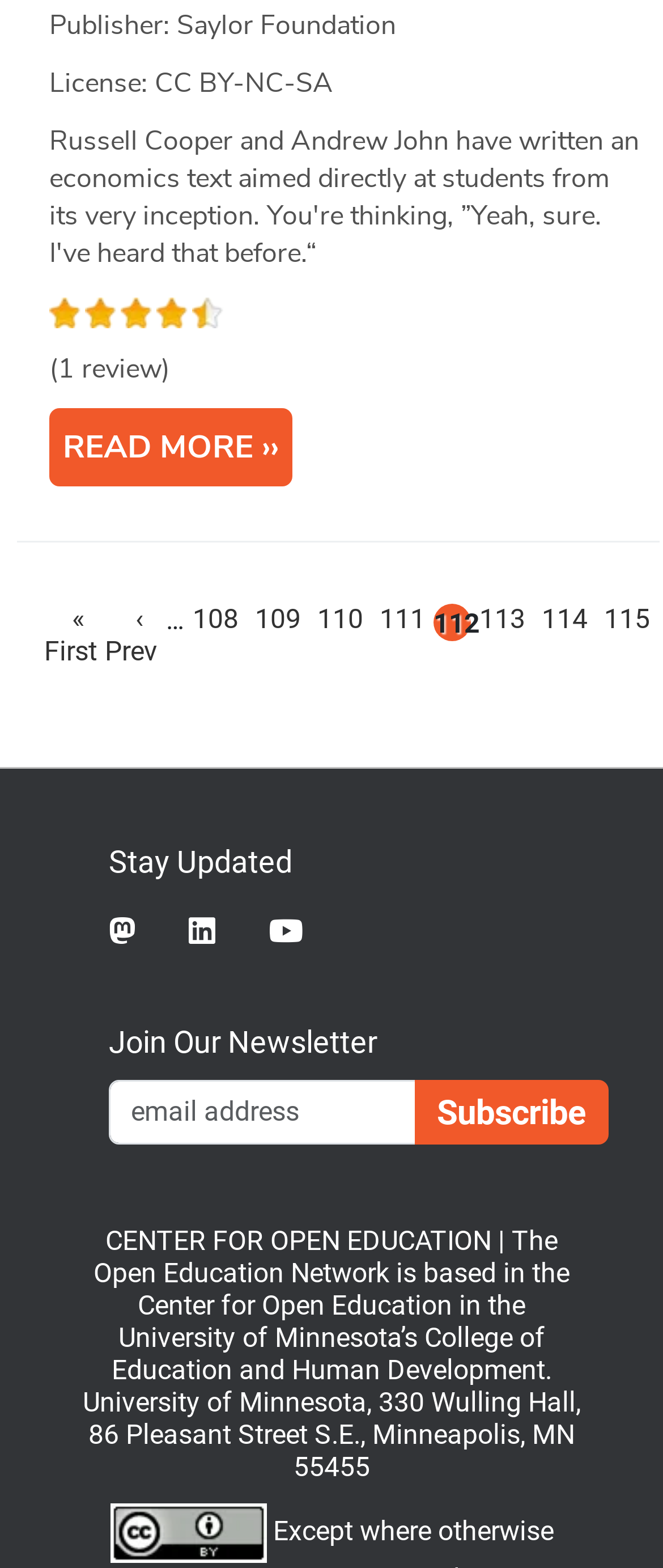Locate the bounding box coordinates of the element you need to click to accomplish the task described by this instruction: "Click the 'Attribution License' link".

[0.165, 0.966, 0.401, 0.986]